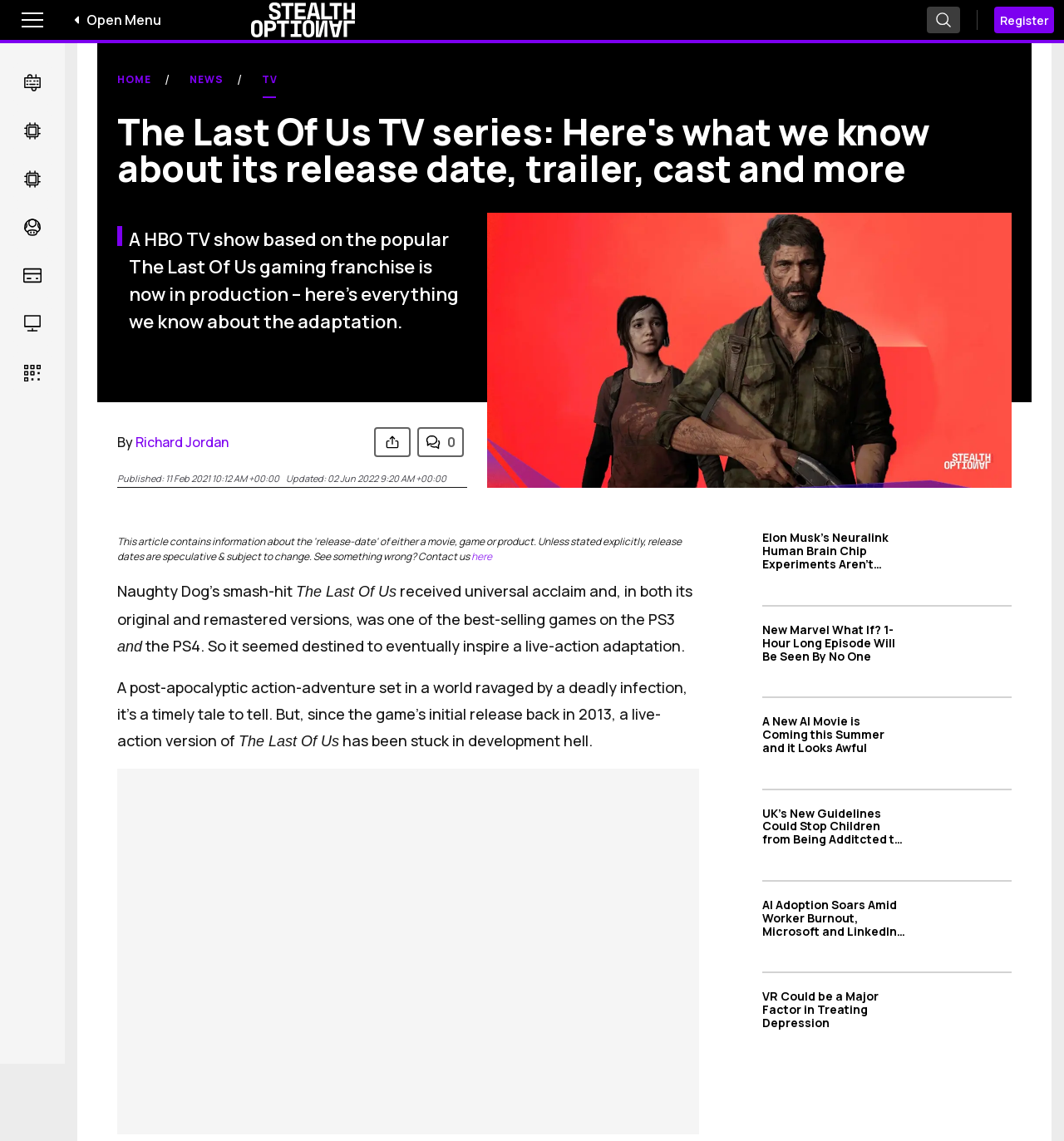Answer in one word or a short phrase: 
Who is the author of the article?

Richard Jordan